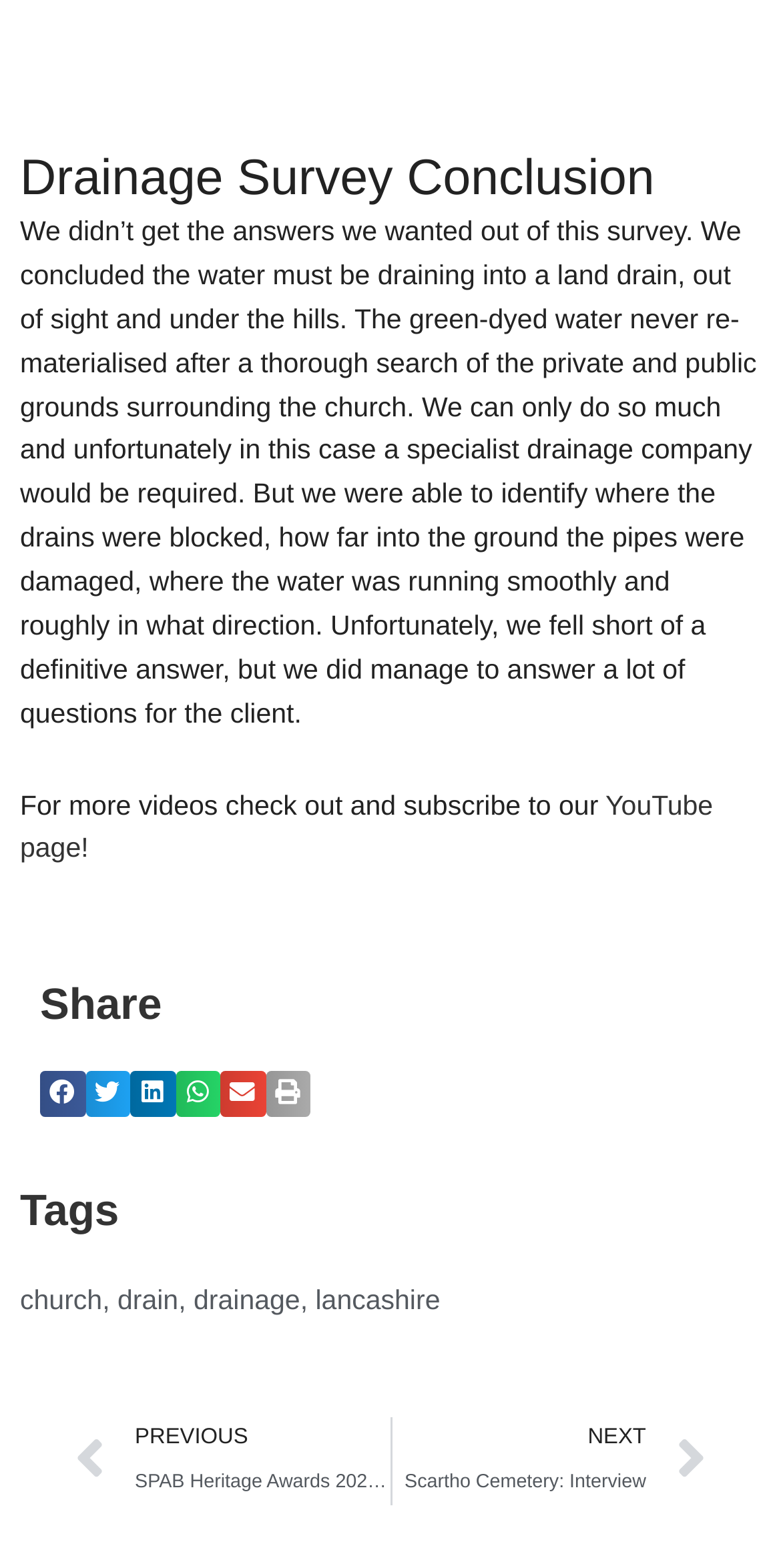Could you specify the bounding box coordinates for the clickable section to complete the following instruction: "Click on the YouTube page link"?

[0.026, 0.504, 0.913, 0.551]